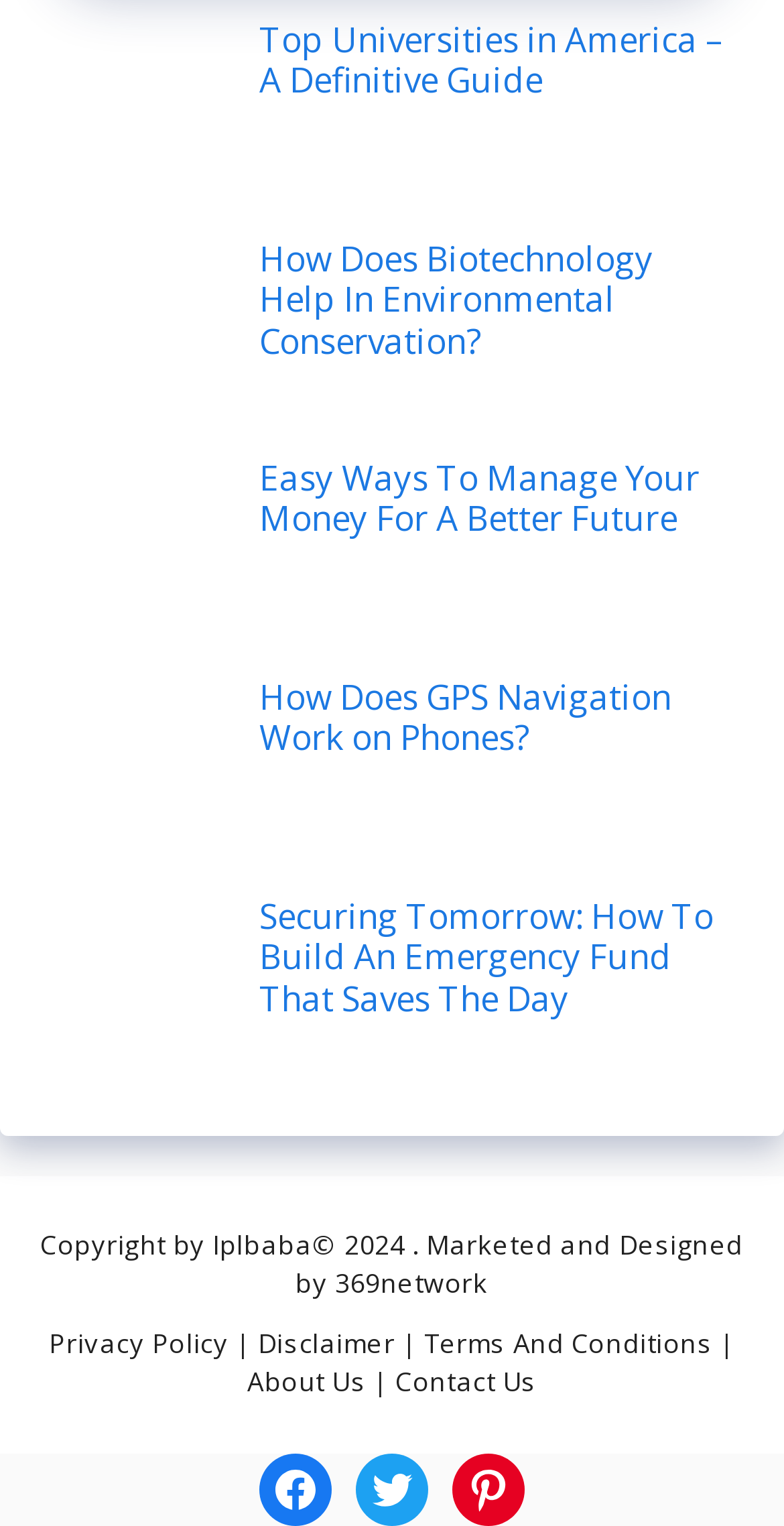Determine the bounding box coordinates for the HTML element mentioned in the following description: "Privacy Policy". The coordinates should be a list of four floats ranging from 0 to 1, represented as [left, top, right, bottom].

[0.063, 0.868, 0.292, 0.892]